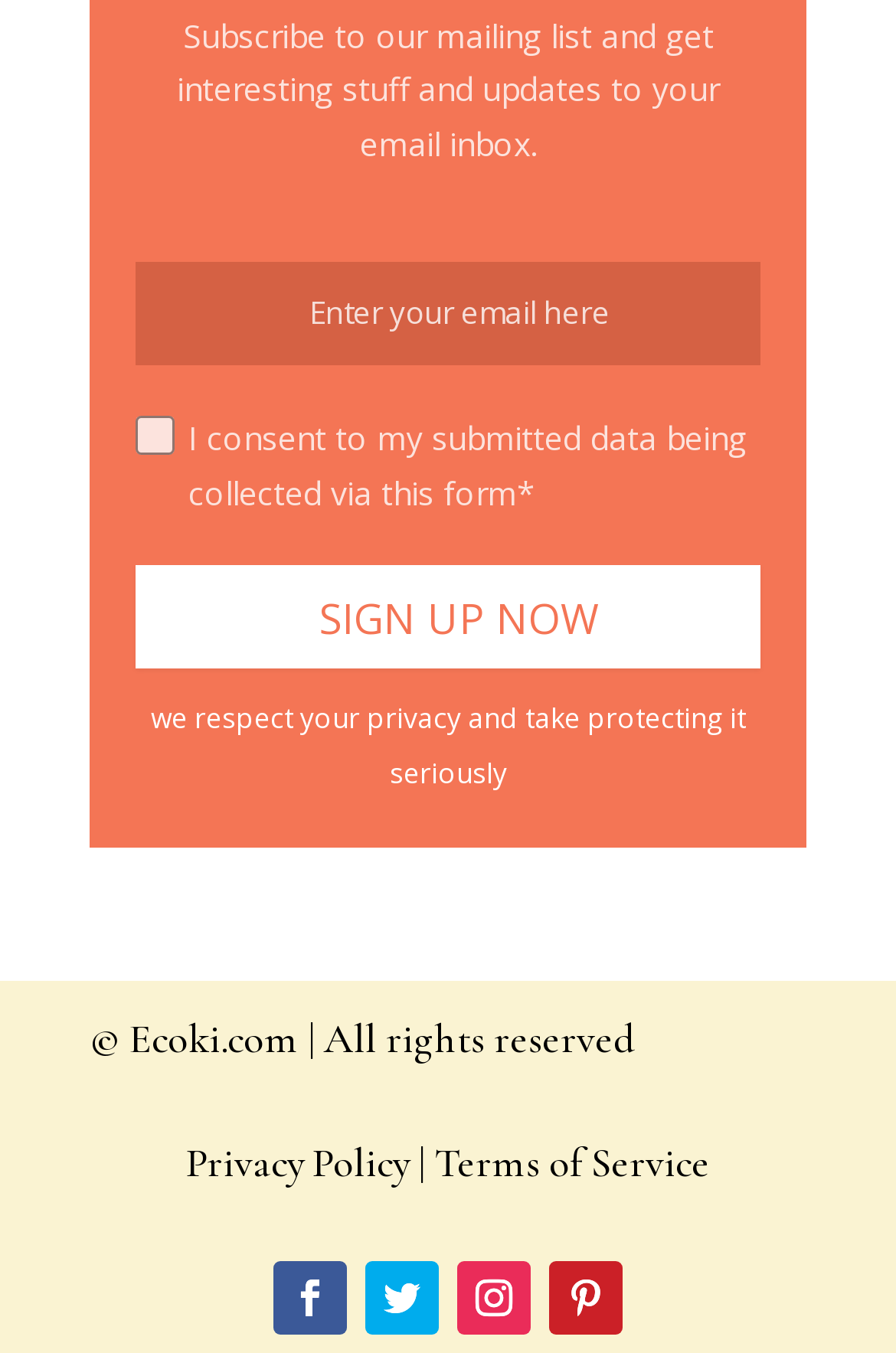Please reply to the following question with a single word or a short phrase:
What is the copyright information?

Ecoki.com